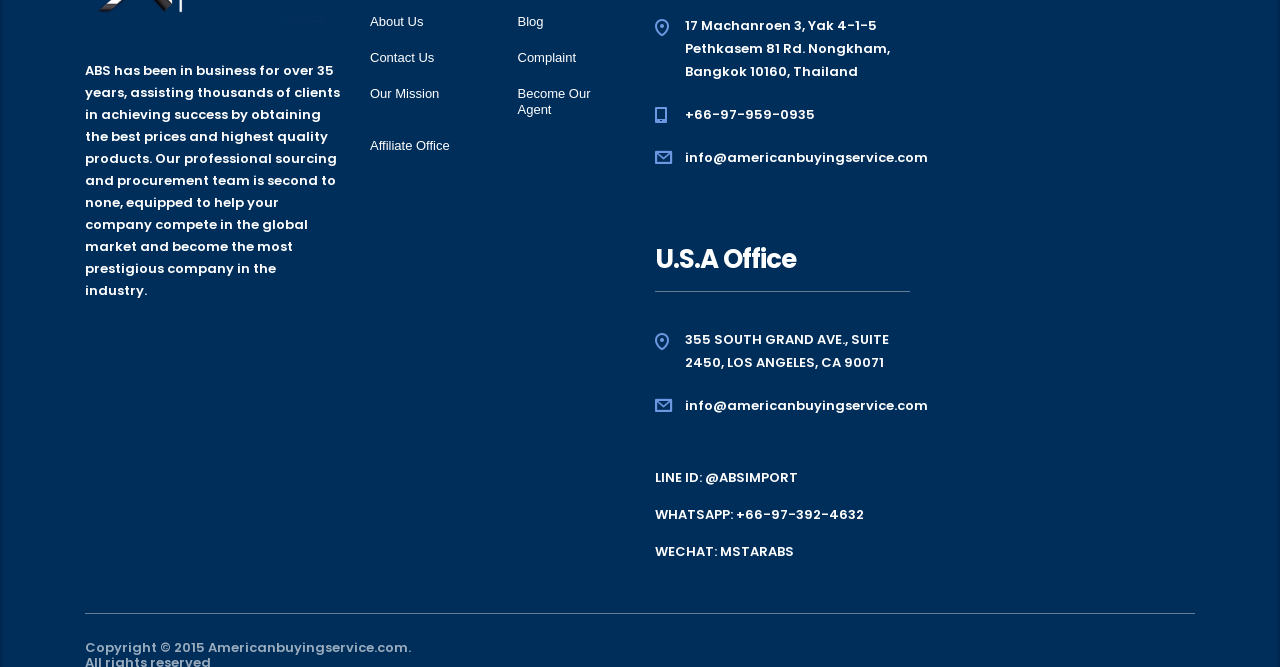Select the bounding box coordinates of the element I need to click to carry out the following instruction: "Contact Us".

[0.289, 0.075, 0.339, 0.099]